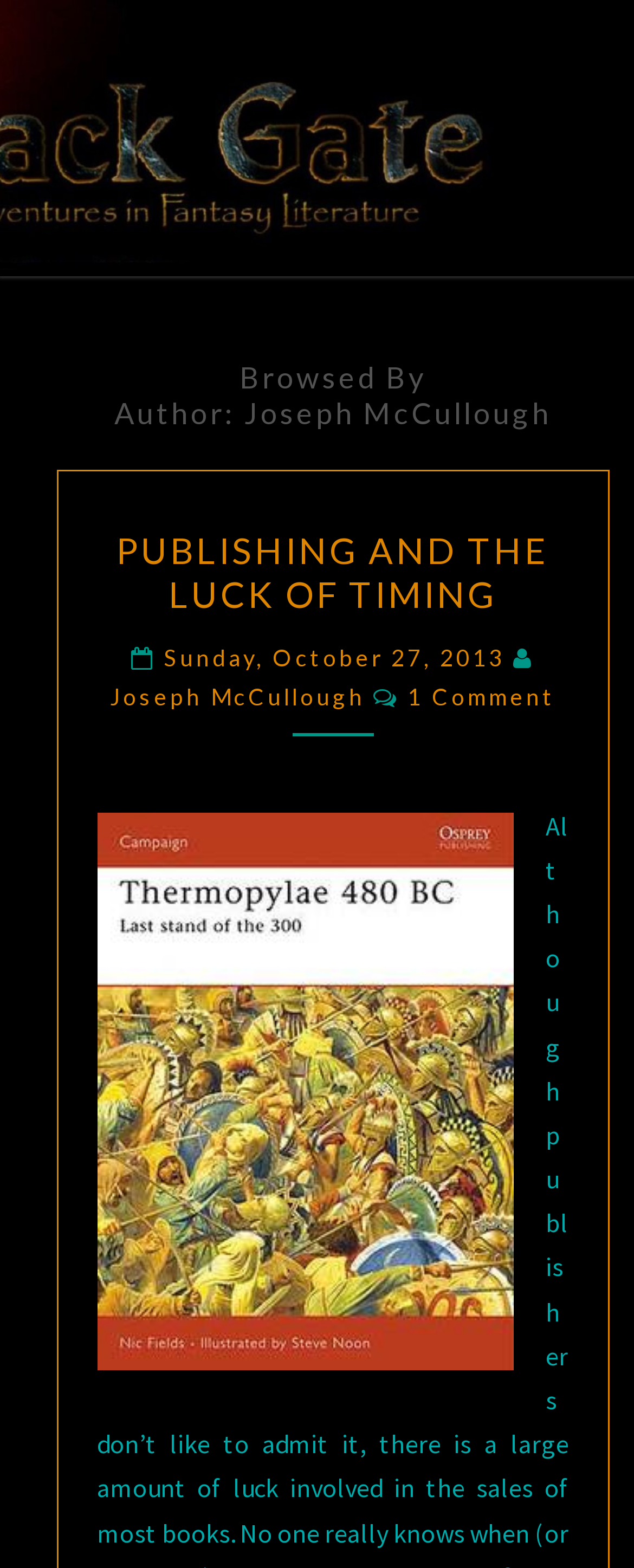How many comments does the article have?
Please answer the question with a single word or phrase, referencing the image.

1 Comment